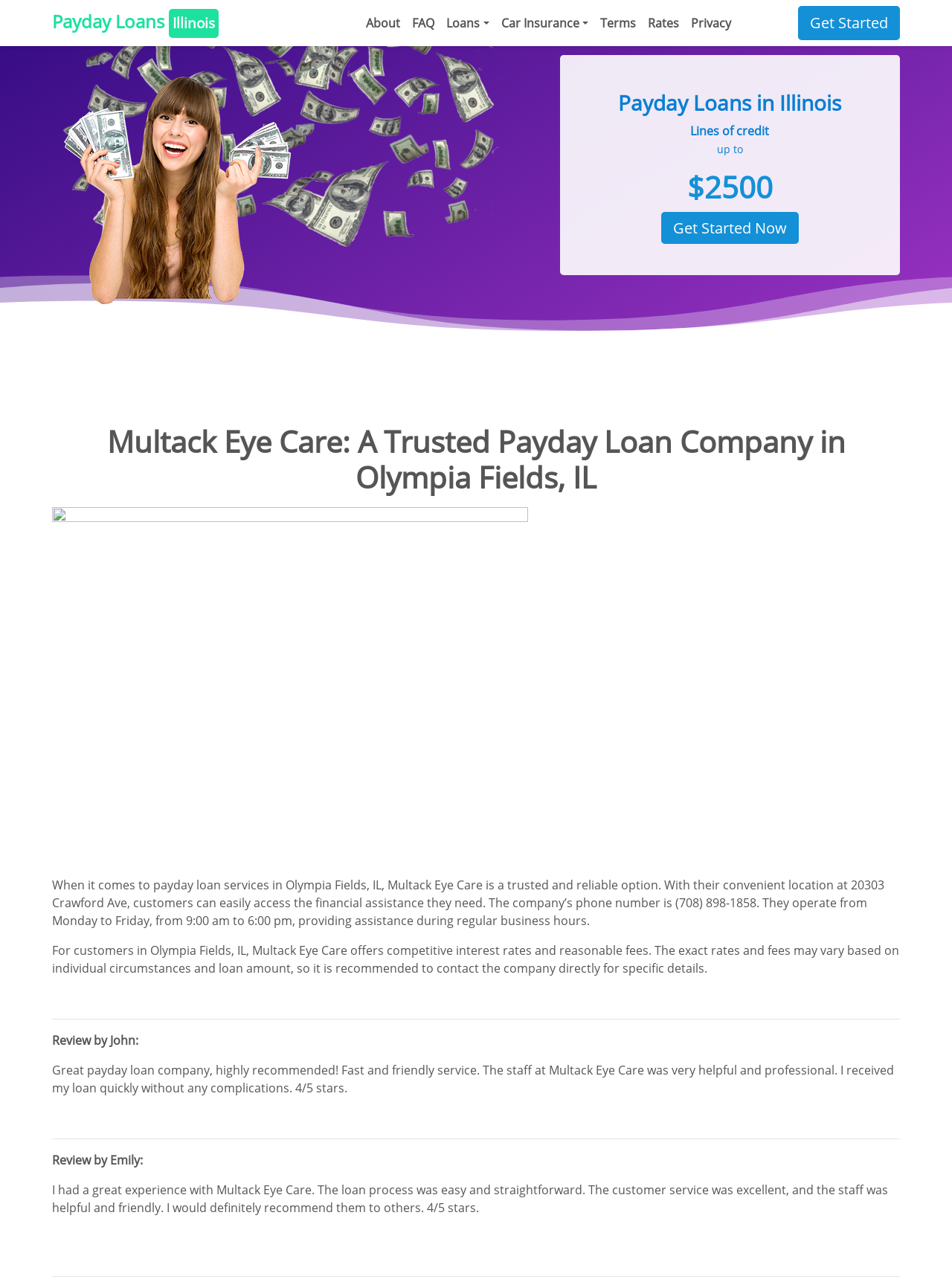Using the information shown in the image, answer the question with as much detail as possible: What is the address of Multack Eye Care?

I found the address by reading the static text element that describes the company's location and contact information. The text mentions the address as part of the company's details.